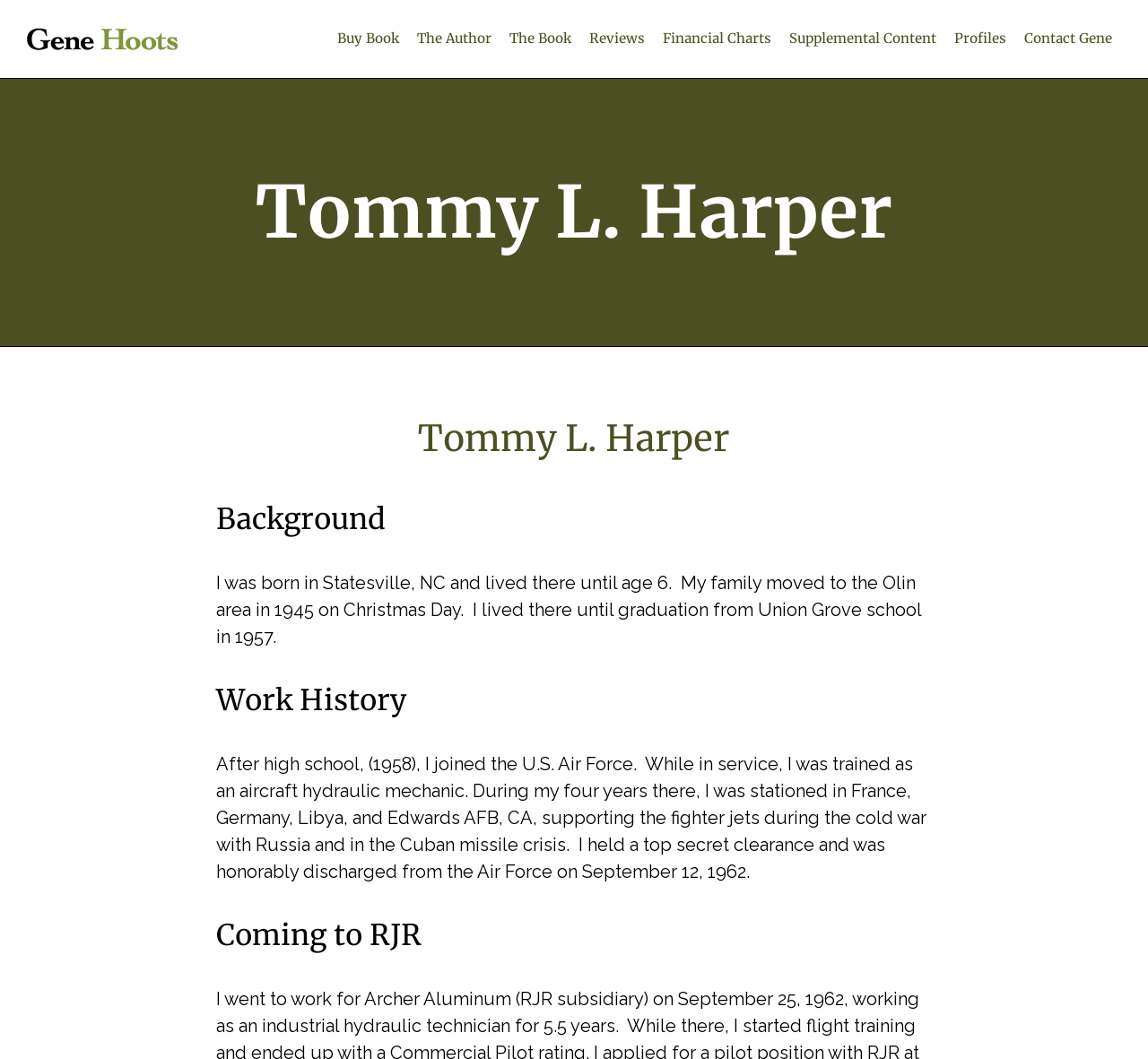Examine the image carefully and respond to the question with a detailed answer: 
What is the last place the author lived before joining the U.S. Air Force?

According to the text, the author lived in the Olin area until graduation from Union Grove school in 1957, and then joined the U.S. Air Force in 1958.